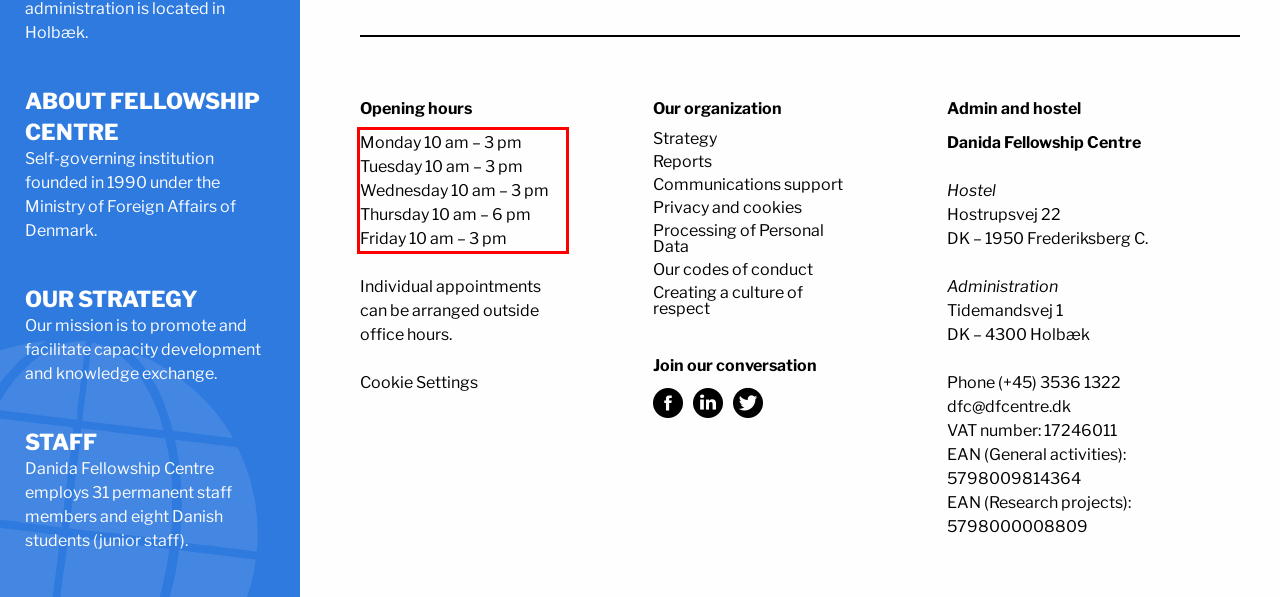Please analyze the provided webpage screenshot and perform OCR to extract the text content from the red rectangle bounding box.

Monday 10 am – 3 pm Tuesday 10 am – 3 pm Wednesday 10 am – 3 pm Thursday 10 am – 6 pm Friday 10 am – 3 pm